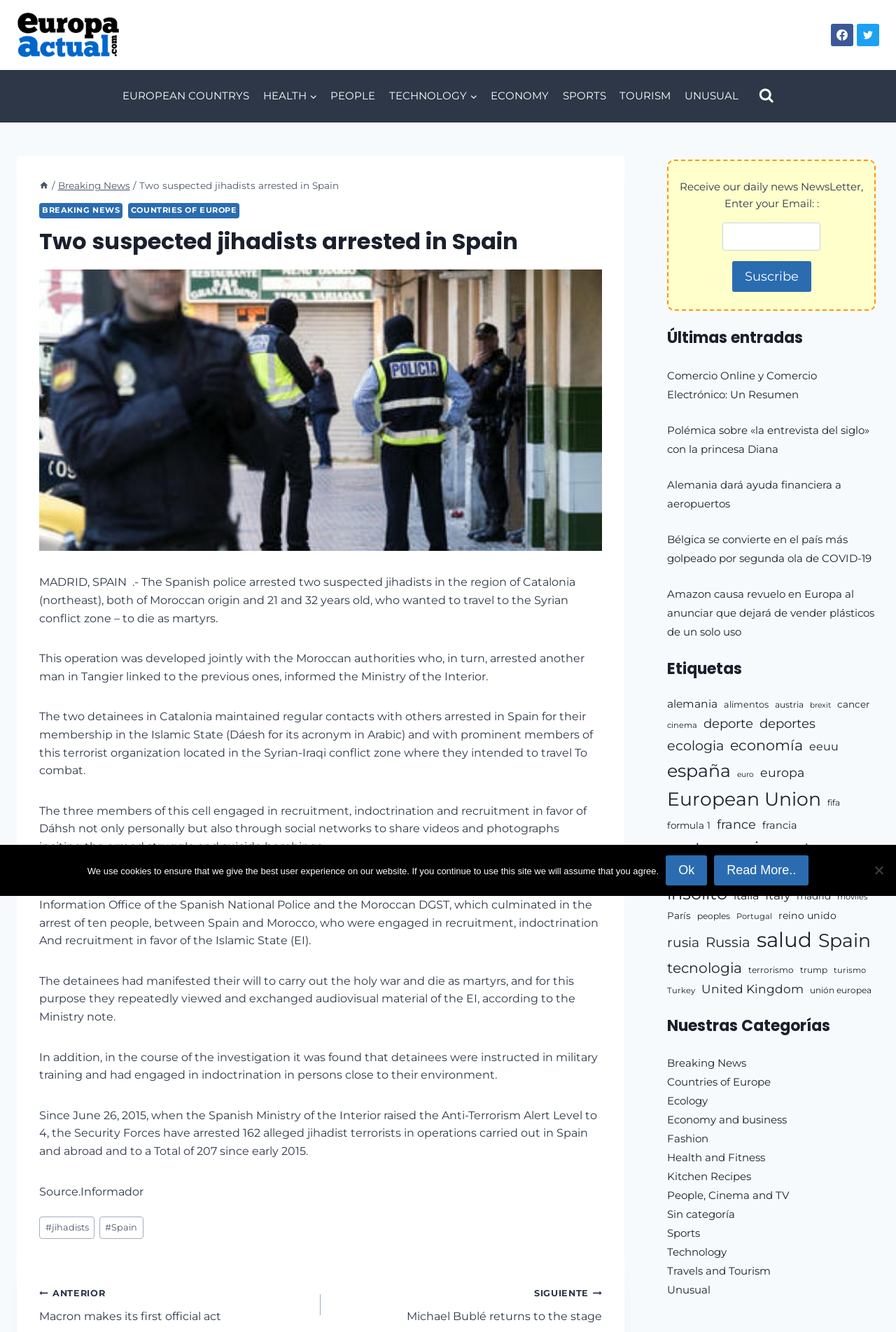Locate and provide the bounding box coordinates for the HTML element that matches this description: "Countries of Europe".

[0.745, 0.807, 0.86, 0.817]